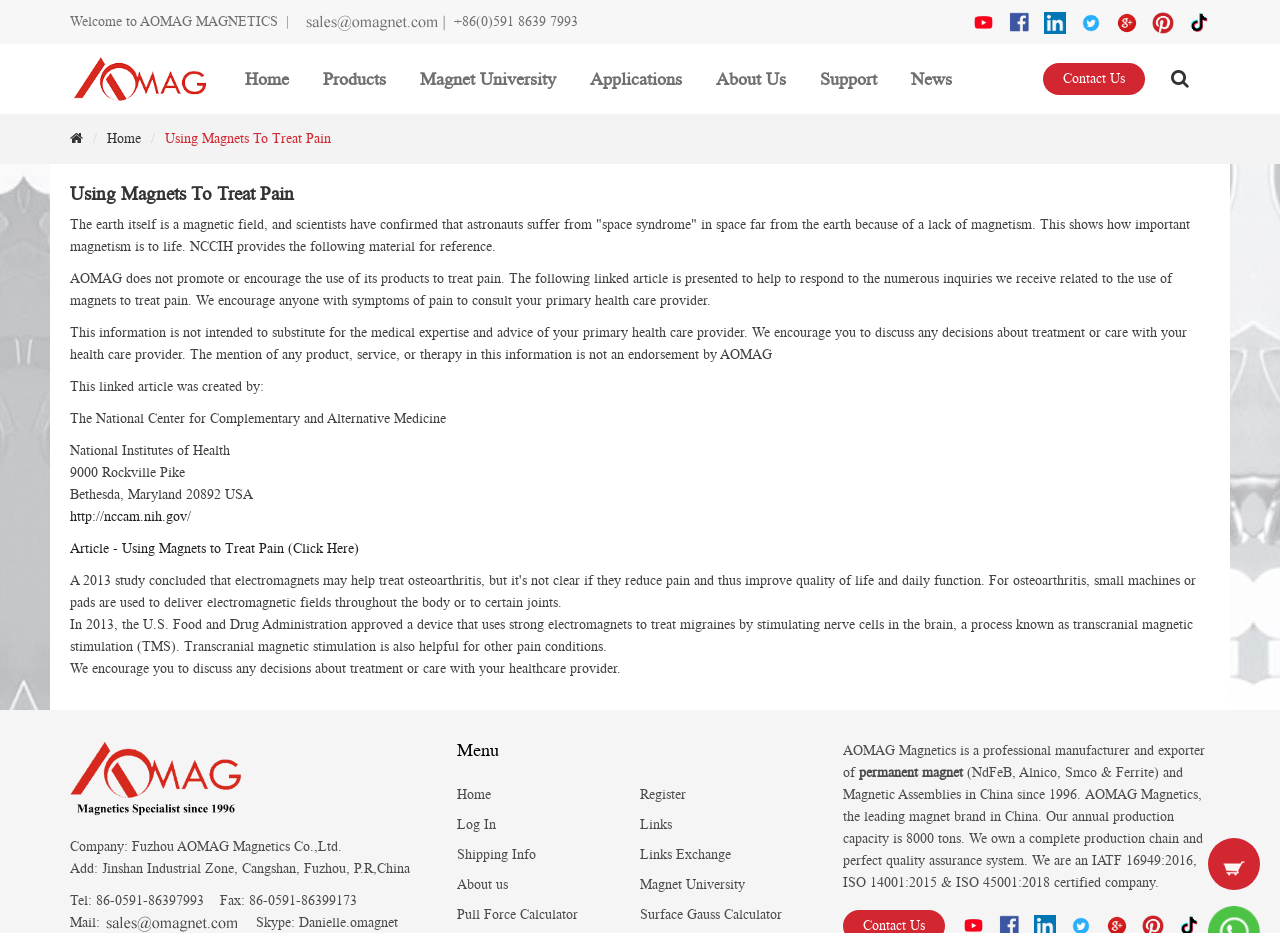Please specify the bounding box coordinates of the clickable section necessary to execute the following command: "Click on the Tiktok link".

[0.92, 0.0, 0.945, 0.047]